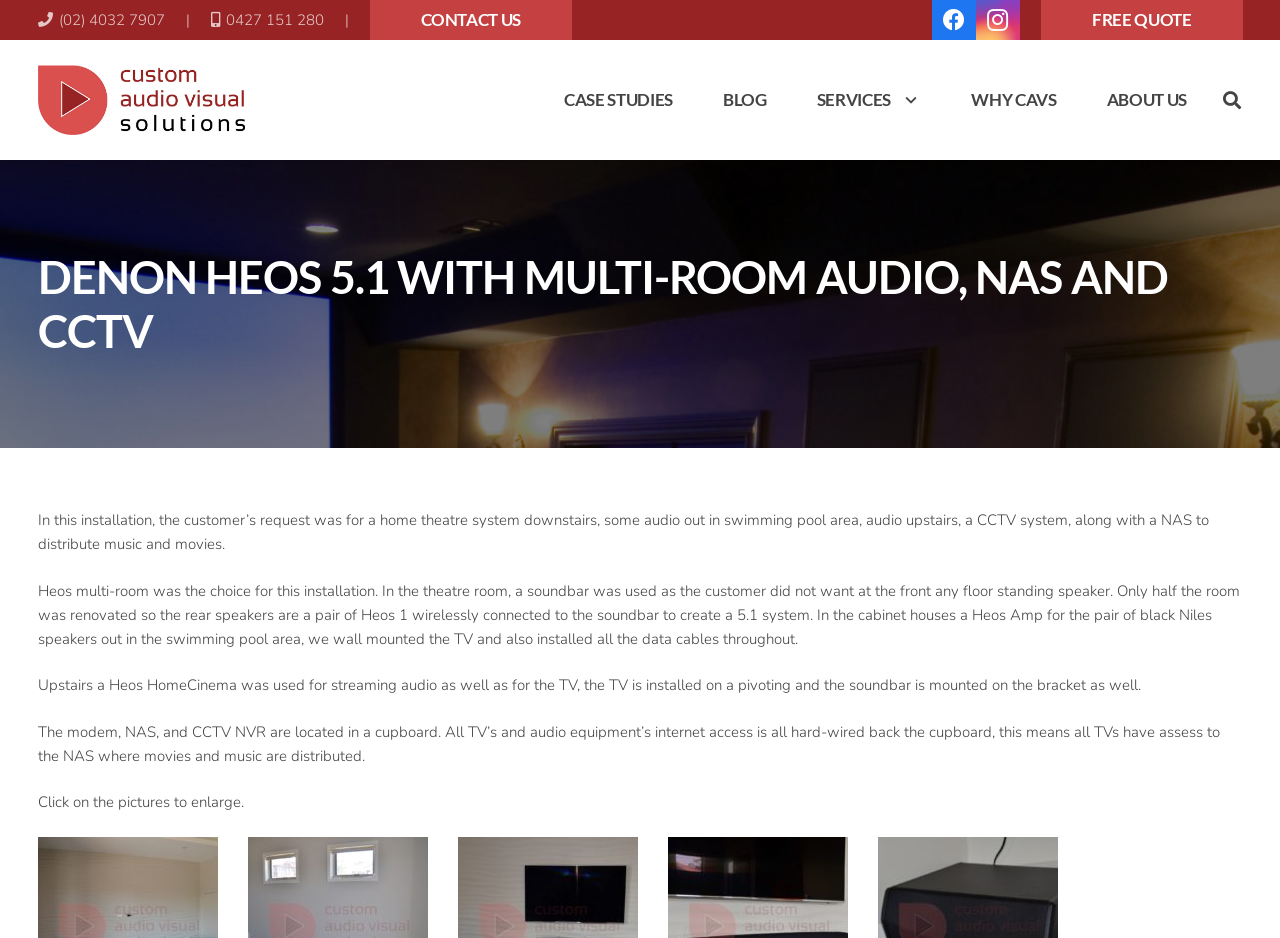Answer this question in one word or a short phrase: What is the phone number for custom audio-visual solutions?

(02) 4032 7907